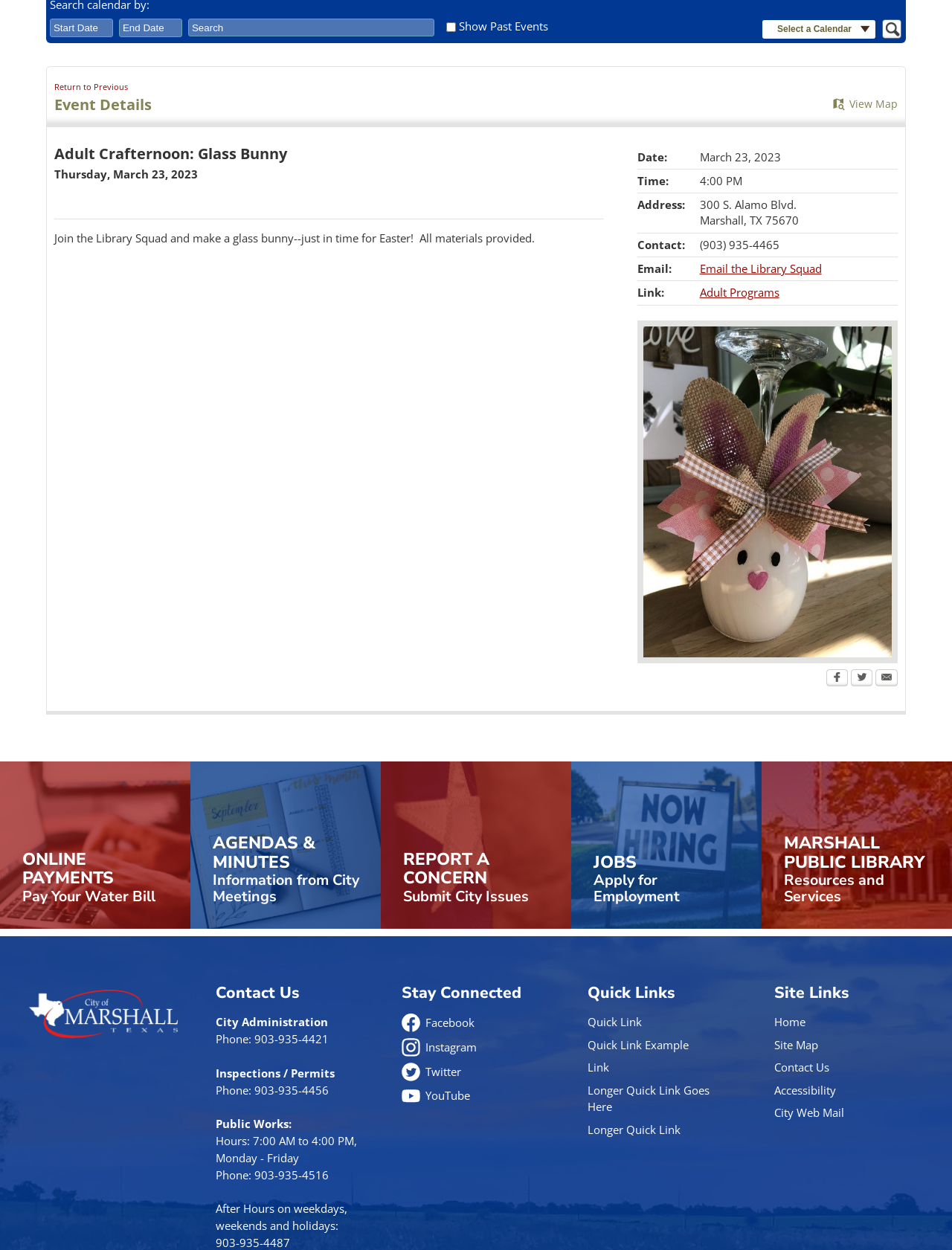Locate the UI element described as follows: "1". Return the bounding box coordinates as four float numbers between 0 and 1 in the order [left, top, right, bottom].

[0.32, 0.086, 0.344, 0.104]